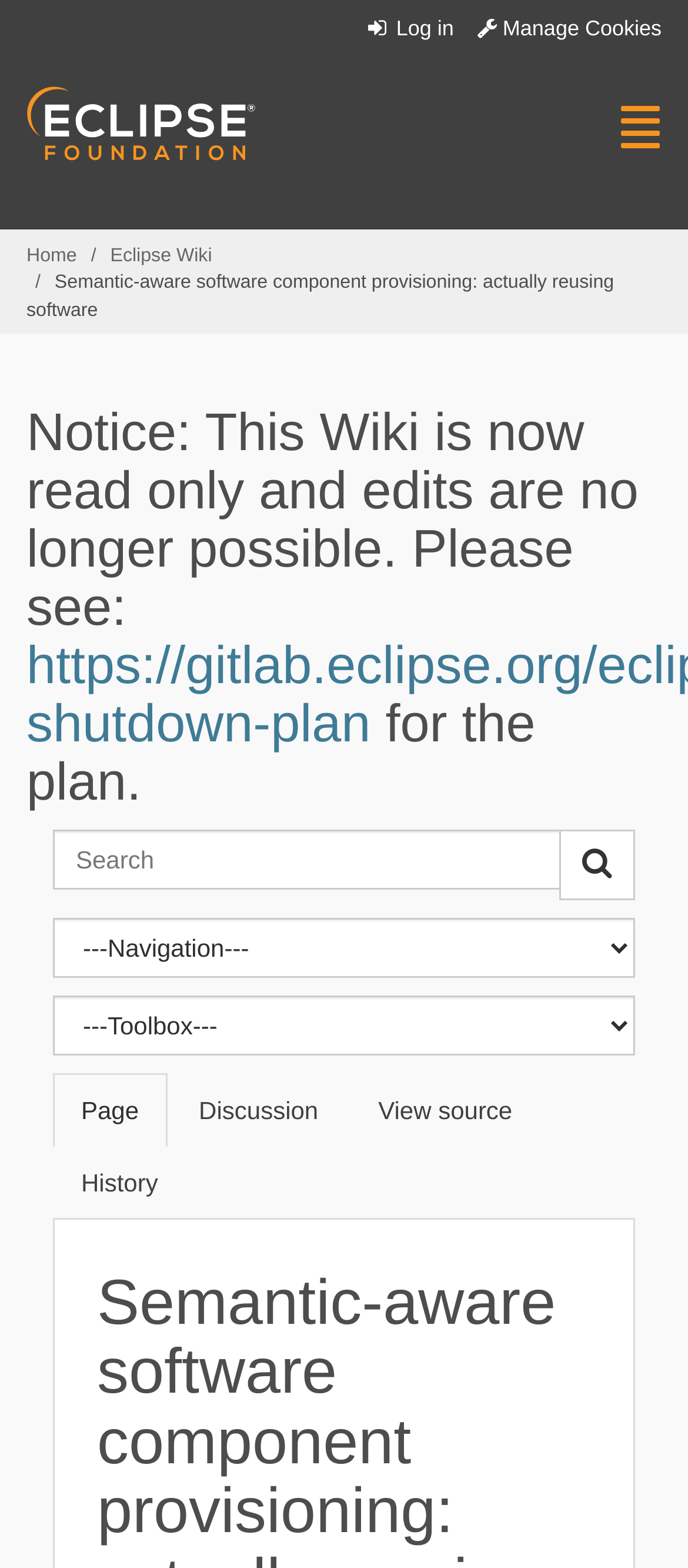Please identify the bounding box coordinates of the area that needs to be clicked to follow this instruction: "Go to the Eclipse Wiki page".

[0.16, 0.157, 0.308, 0.17]